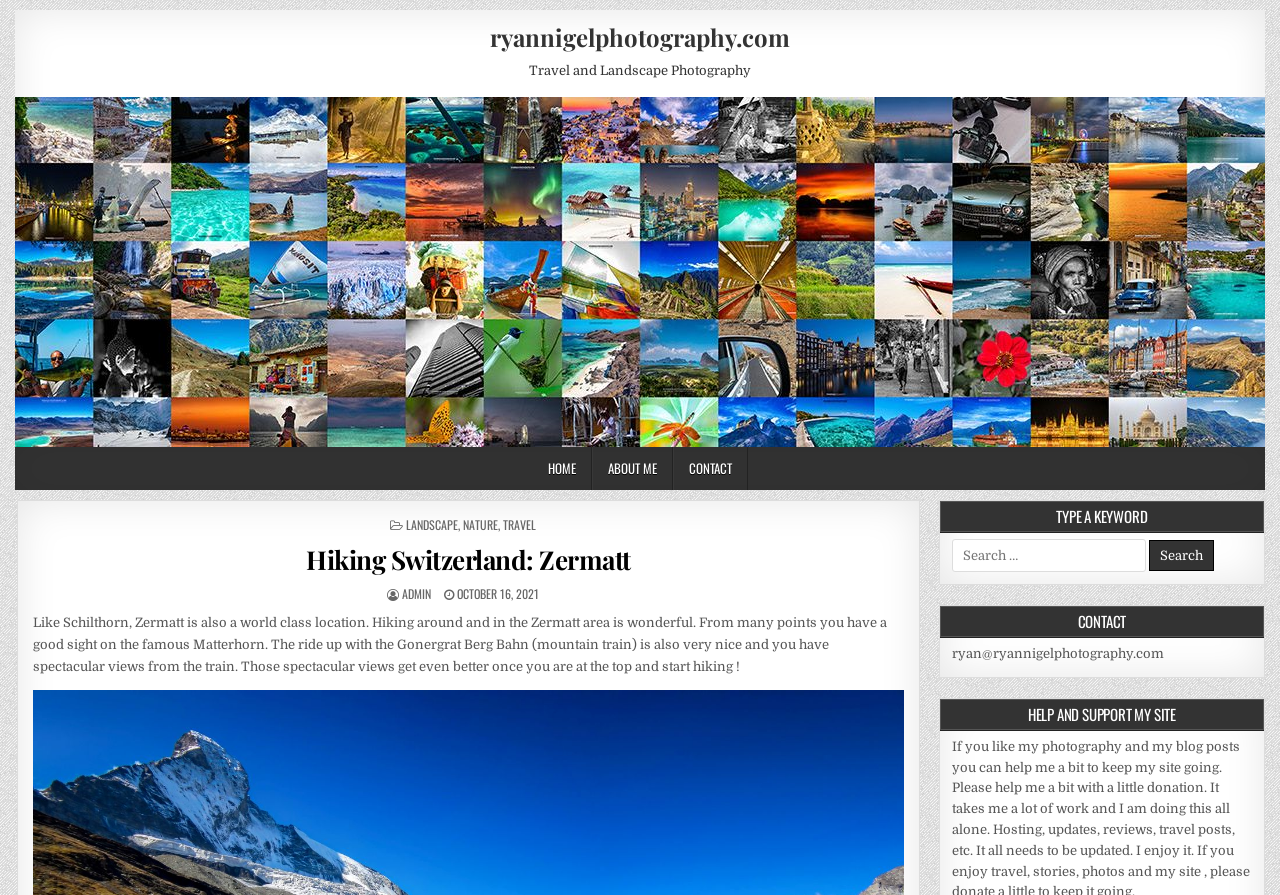What is the location of the hike described on this page?
Based on the screenshot, provide your answer in one word or phrase.

Zermatt